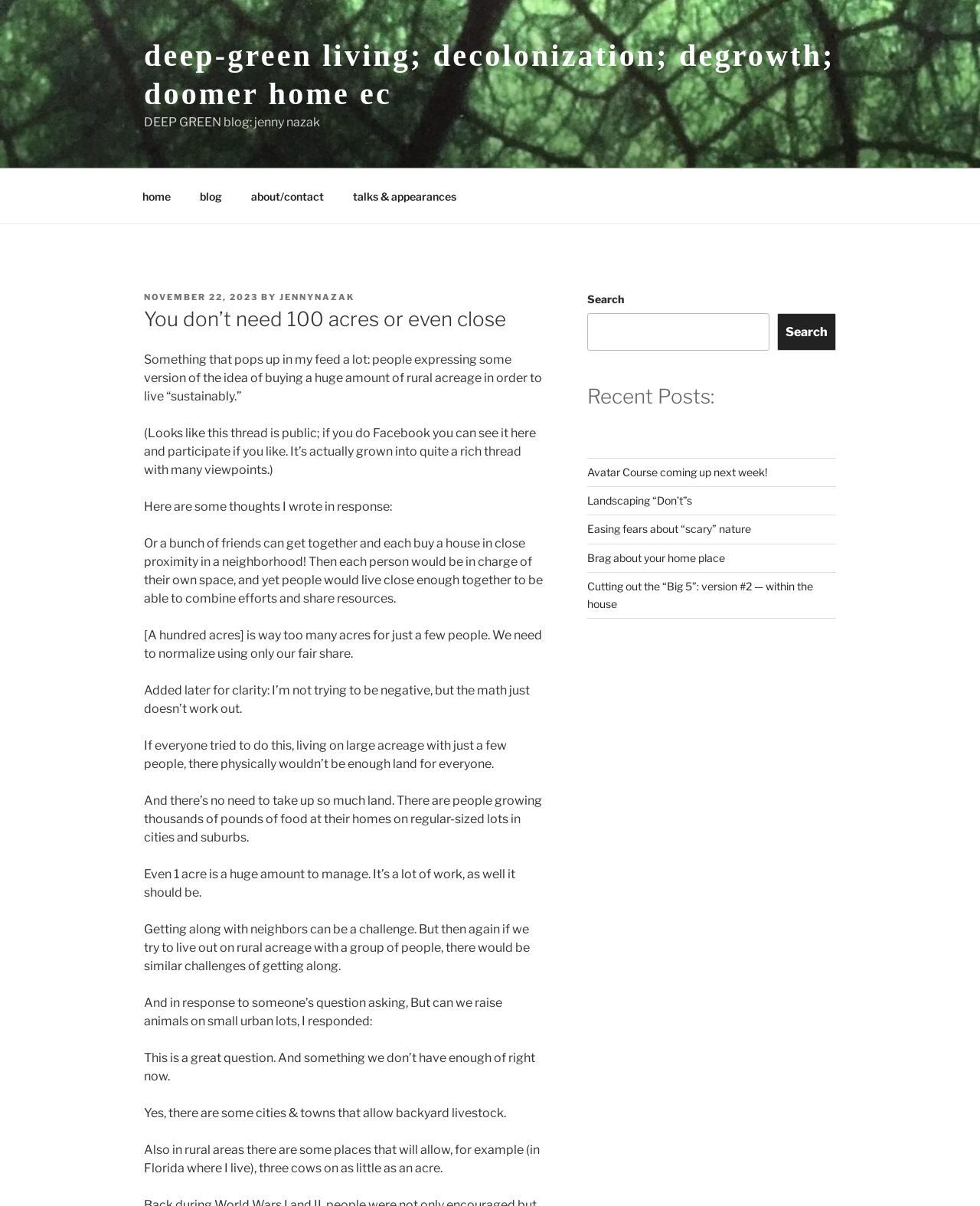How many recent posts are listed in the sidebar?
Please interpret the details in the image and answer the question thoroughly.

In the sidebar on the right-hand side of the webpage, there is a section titled 'Recent Posts:' that lists five recent blog posts with their titles and links.